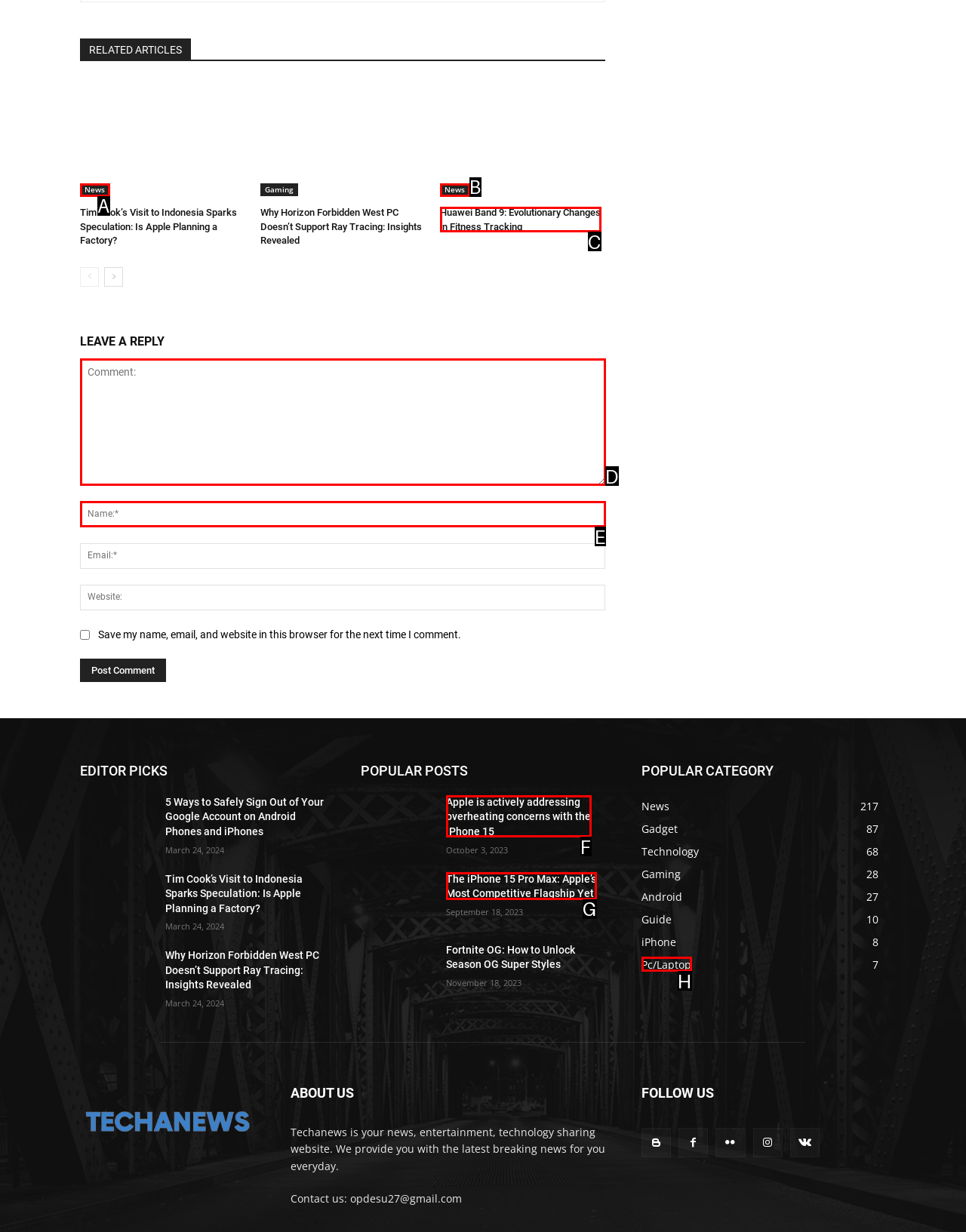Select the letter that aligns with the description: parent_node: Name:* name="author" placeholder="Name:*". Answer with the letter of the selected option directly.

E